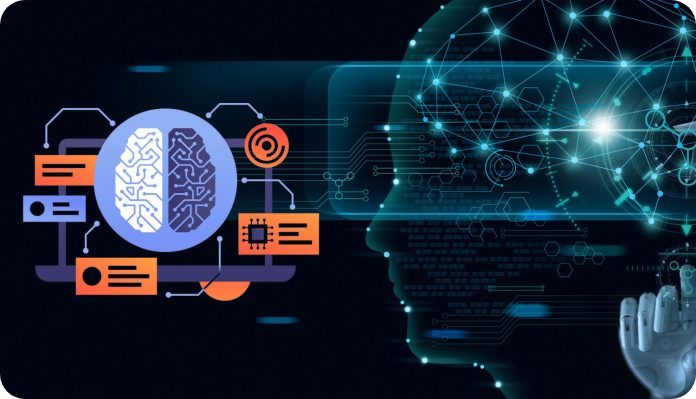Detail every aspect of the image in your caption.

The image presents a visually striking representation of the intersection between technology and human cognition. On the left, a stylized depiction of a brain, split into two halves—one illustrating digital circuitry and the other featuring organic patterns—symbolizes the blend of artificial intelligence and human thought processes. Surrounding the brain are various icons and elements that represent data analysis and machine learning, including circuit elements and graphical interfaces, highlighting the theme of predictive modeling.

To the right, a silhouette of a human head suggests a focus on the cognitive aspects of machine learning, emphasizing how technology can augment human decision-making. The background features abstract digital patterns and light bursts, evoking a sense of advanced technology and innovation. This image is particularly relevant to discussions about creating predictive models with machine learning, showcasing the promise and integration of AI within human intelligence.